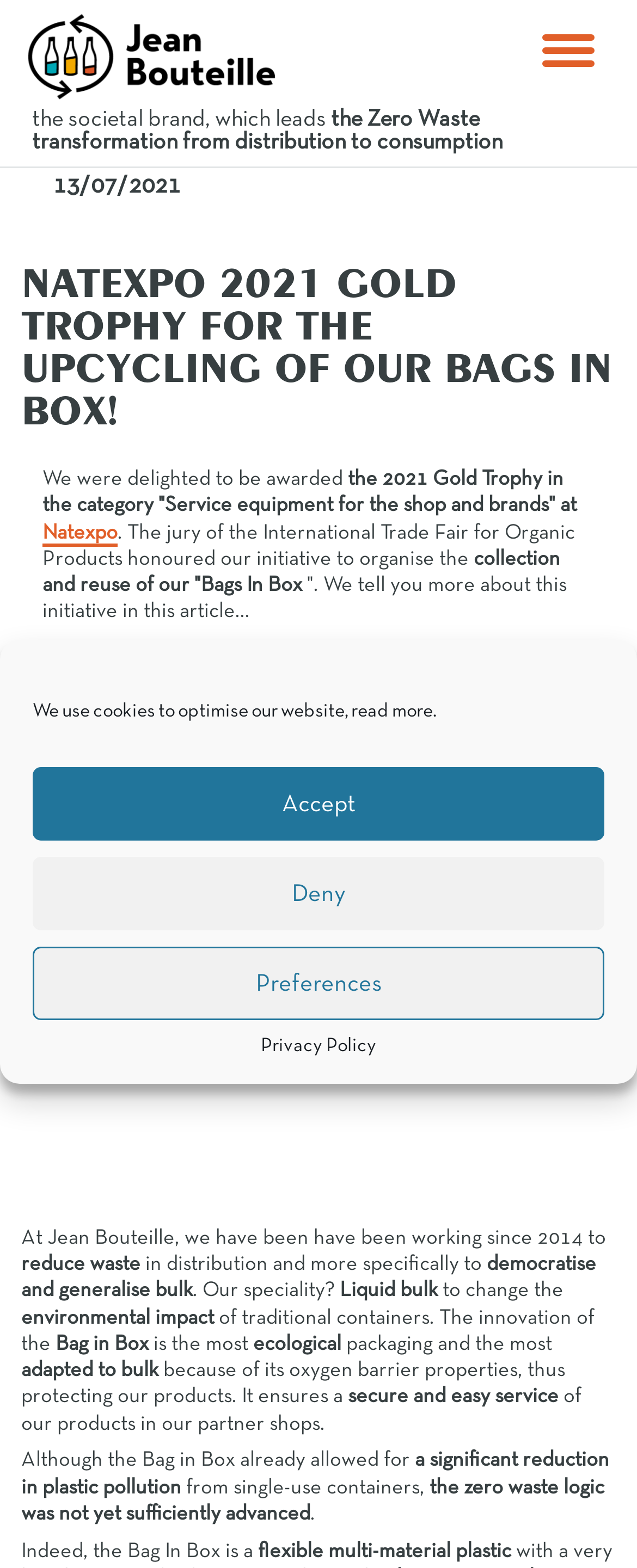What is the goal of Jean Bouteille since 2014?
Please provide a comprehensive answer based on the visual information in the image.

The goal of Jean Bouteille since 2014 is to reduce waste, which is mentioned in the text 'At Jean Bouteille, we have been working since 2014 to reduce waste in distribution and more specifically to democratise and generalise bulk'.